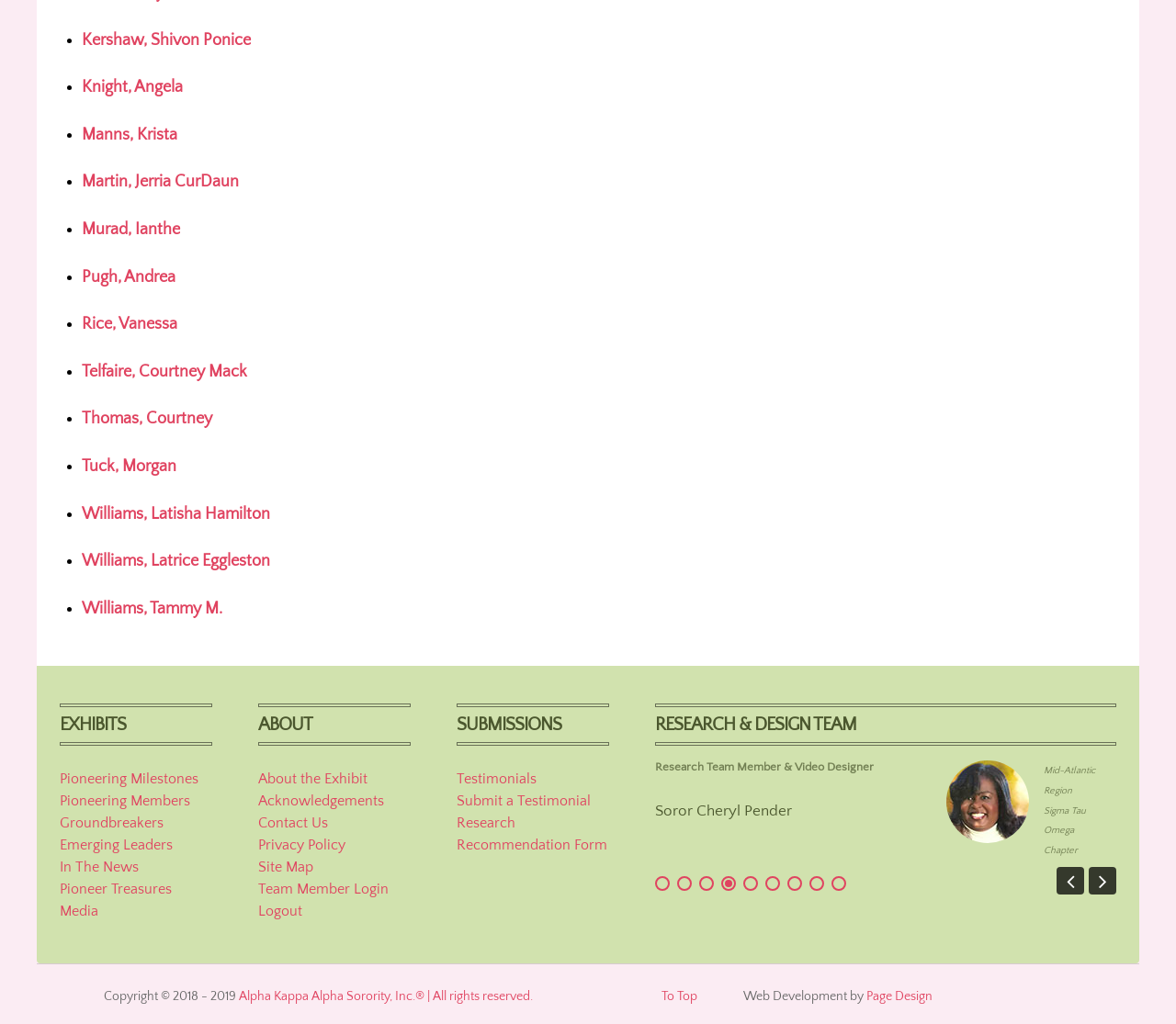Identify the bounding box coordinates of the section that should be clicked to achieve the task described: "Follow on social media".

[0.898, 0.847, 0.922, 0.874]